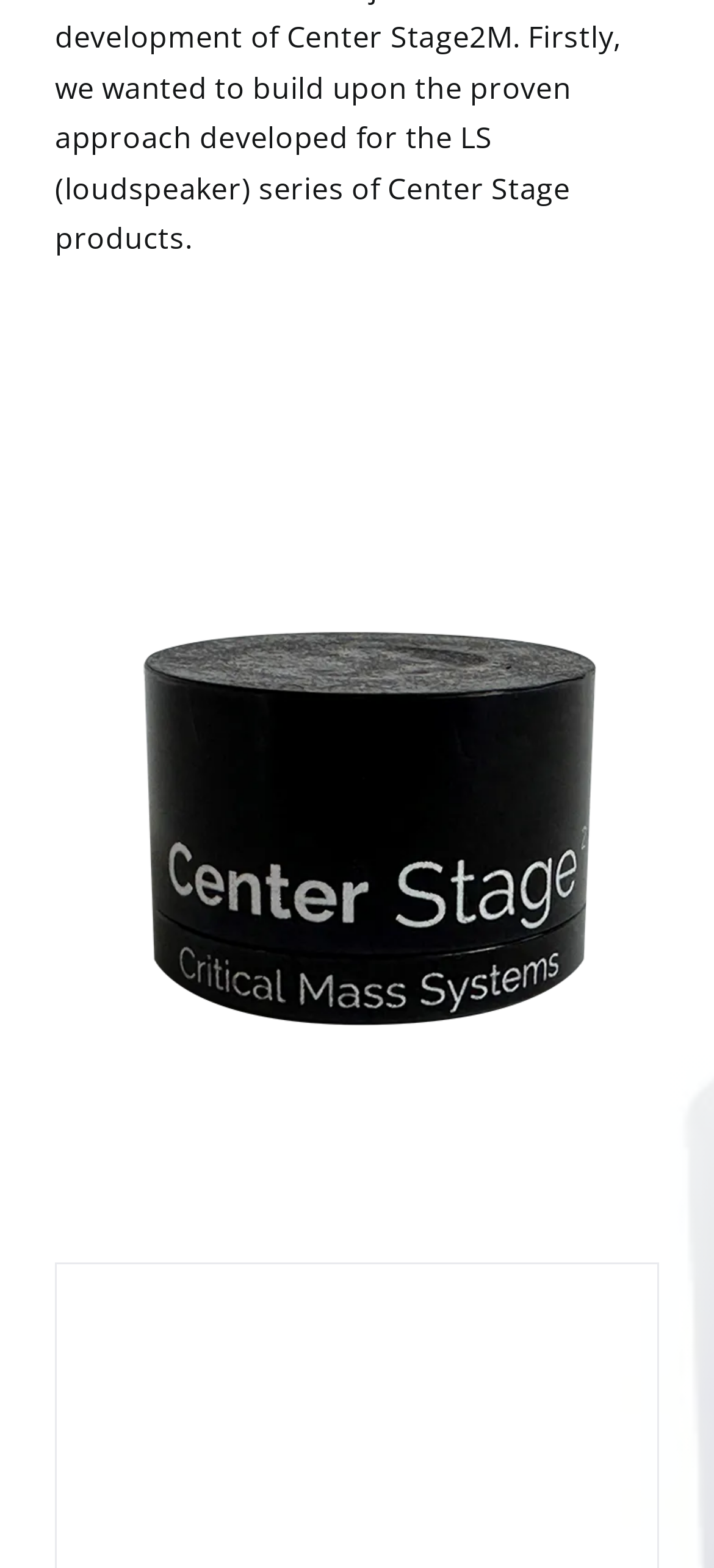Predict the bounding box of the UI element that fits this description: "DEALERS".

[0.0, 0.034, 1.0, 0.109]